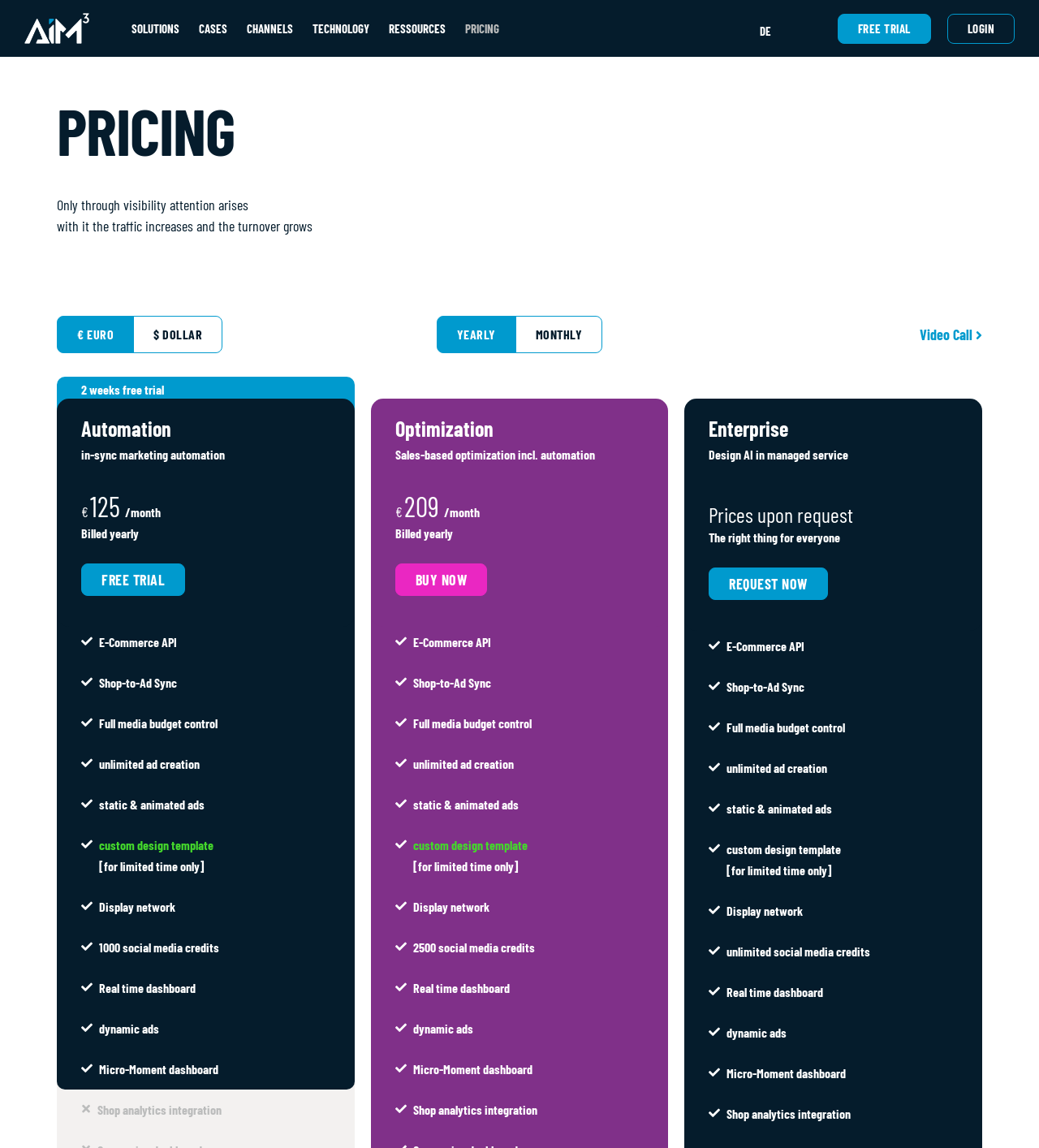What is the frequency of billing for the Automation plan?
Please provide a single word or phrase in response based on the screenshot.

Monthly or yearly